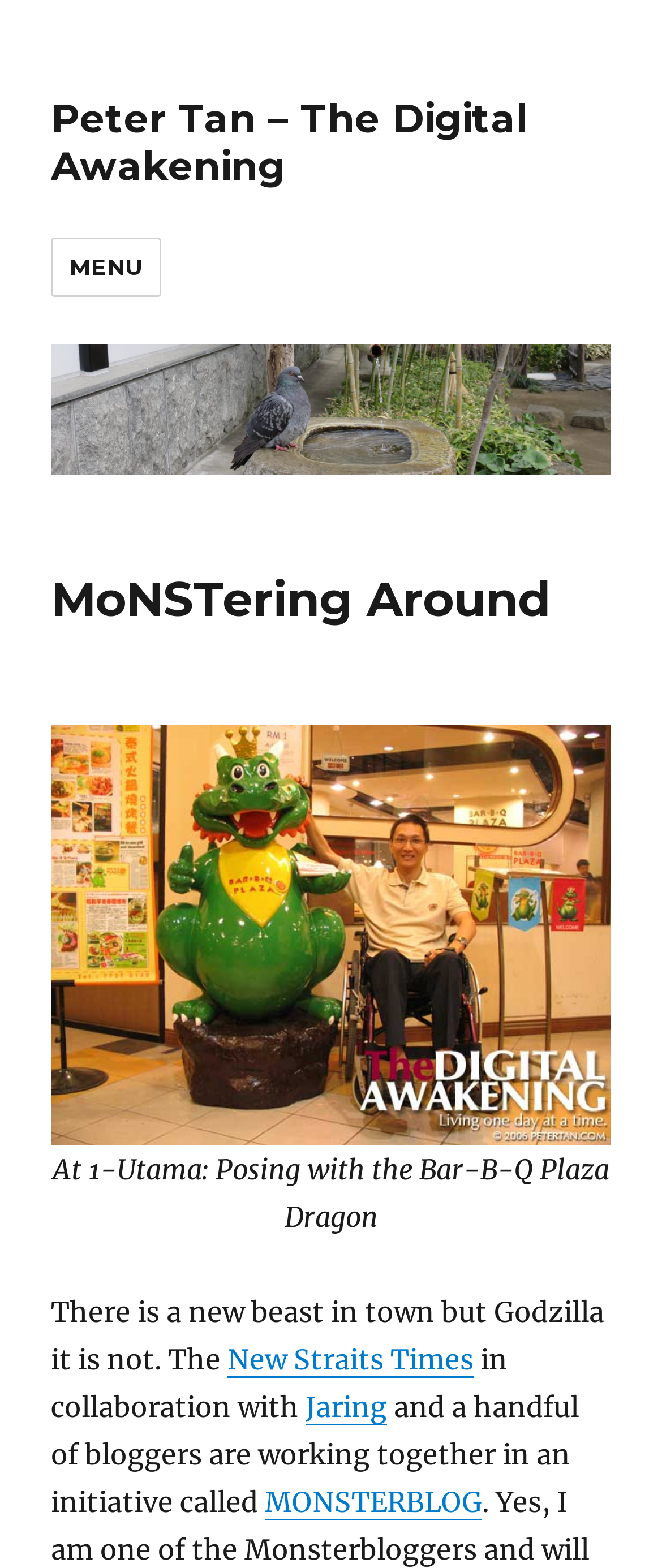Please give a concise answer to this question using a single word or phrase: 
What is the name of the initiative mentioned in the text?

MONSTERBLOG